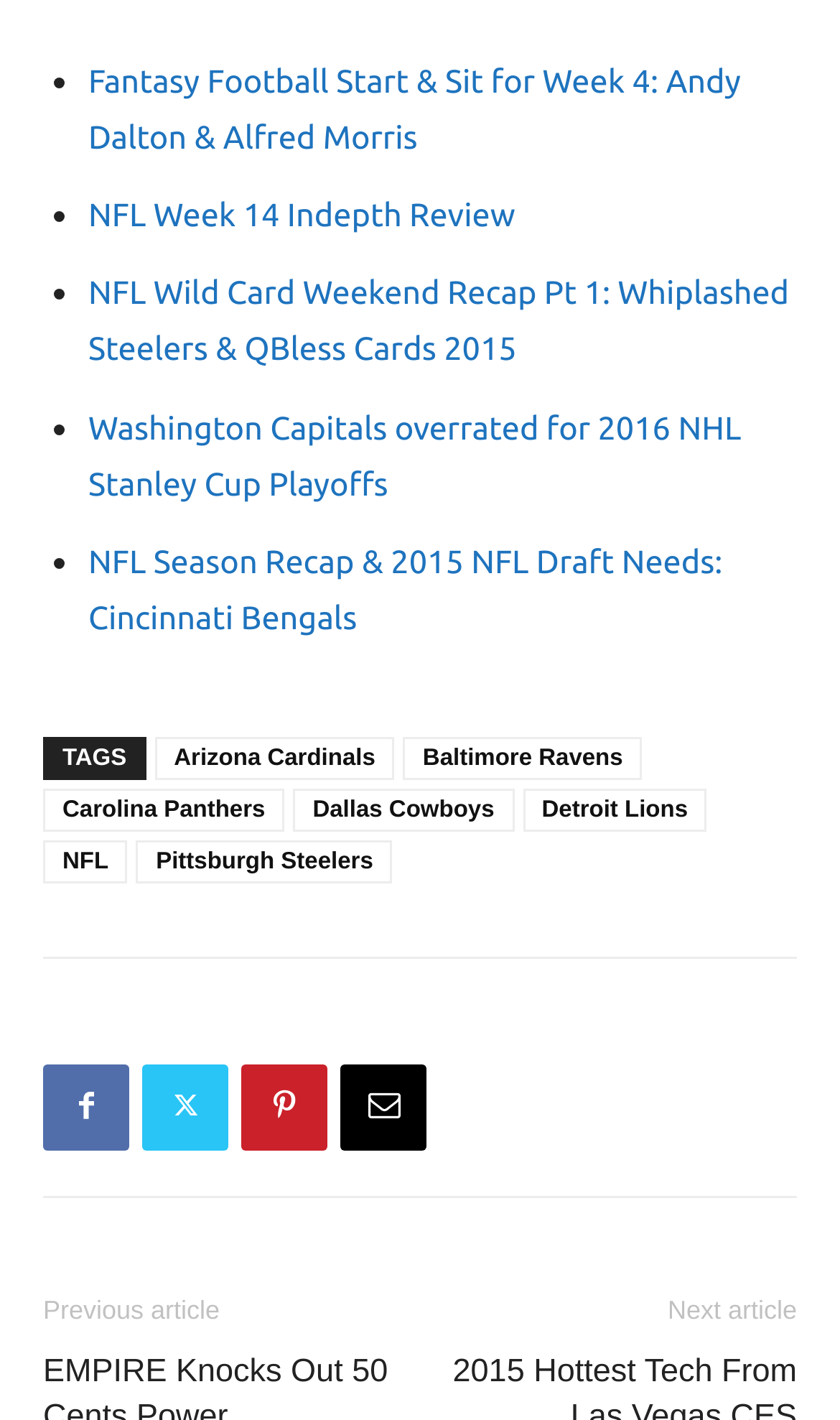How many teams are listed under the 'TAGS' section?
Provide a detailed answer to the question, using the image to inform your response.

Under the 'TAGS' section, there are links to 8 NFL teams: Arizona Cardinals, Baltimore Ravens, Carolina Panthers, Dallas Cowboys, Detroit Lions, NFL, Pittsburgh Steelers.